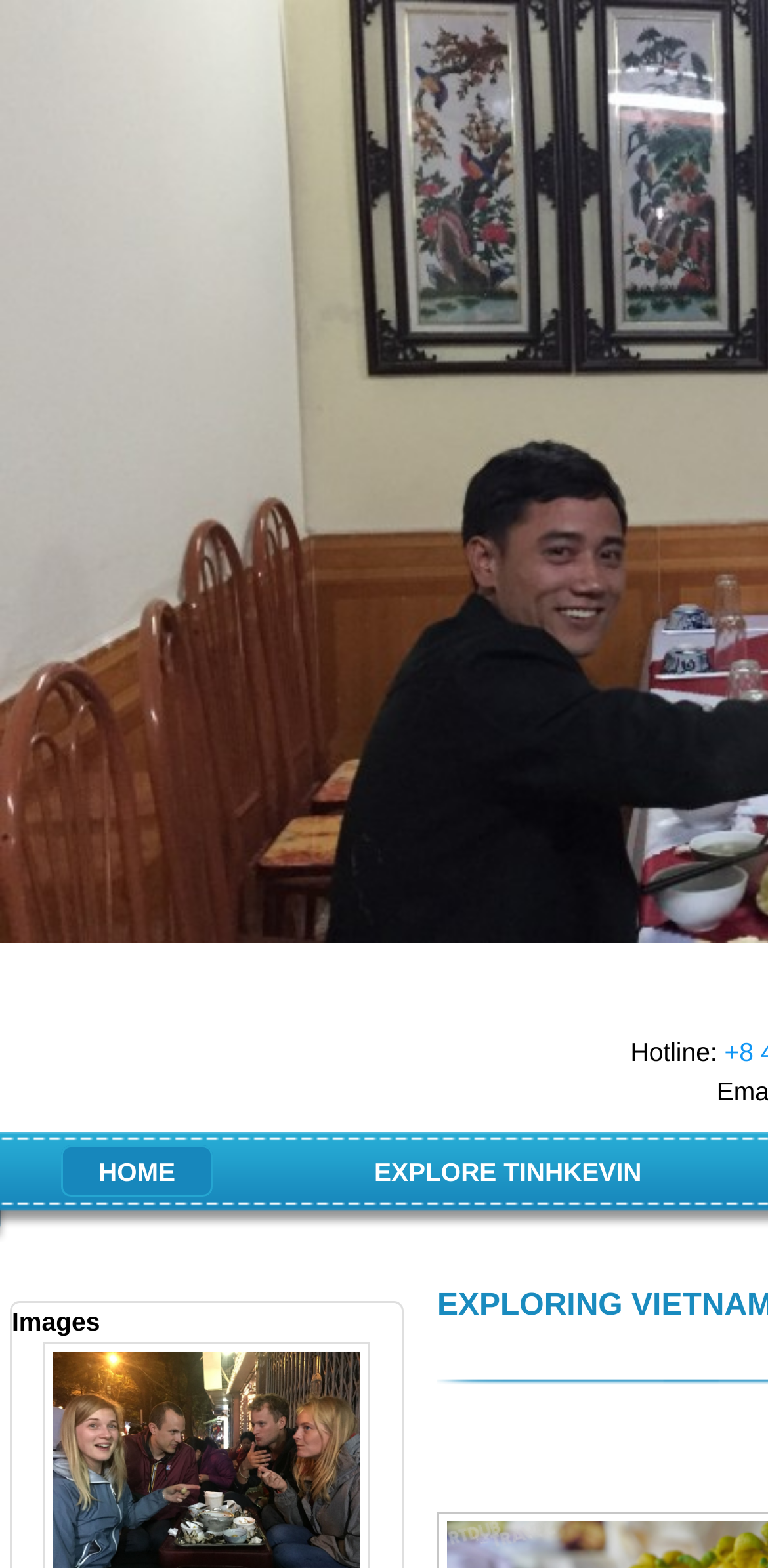Please extract the title of the webpage.

Tinh Kevin ‘s street food and cooking style